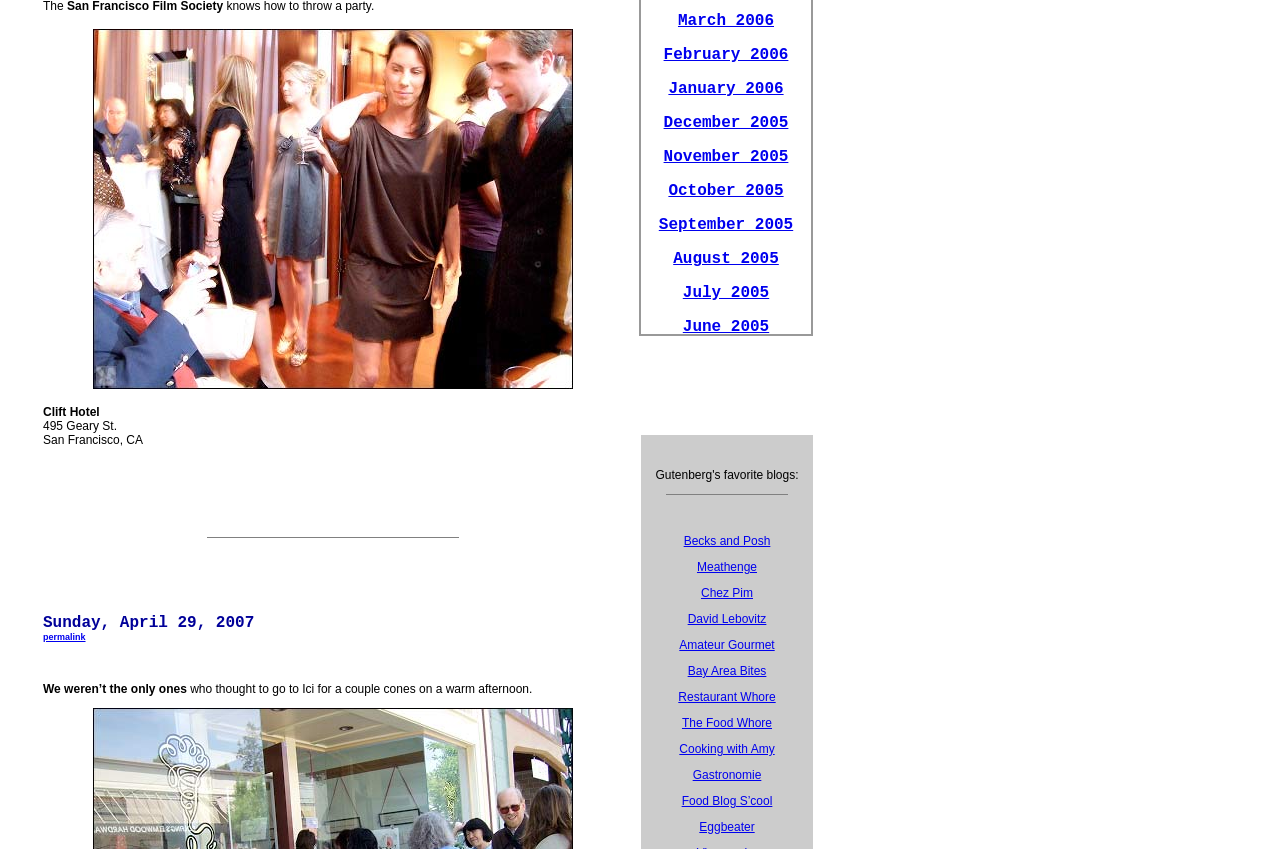Provide a one-word or short-phrase response to the question:
What is the address of the Clift Hotel?

495 Geary St., San Francisco, CA